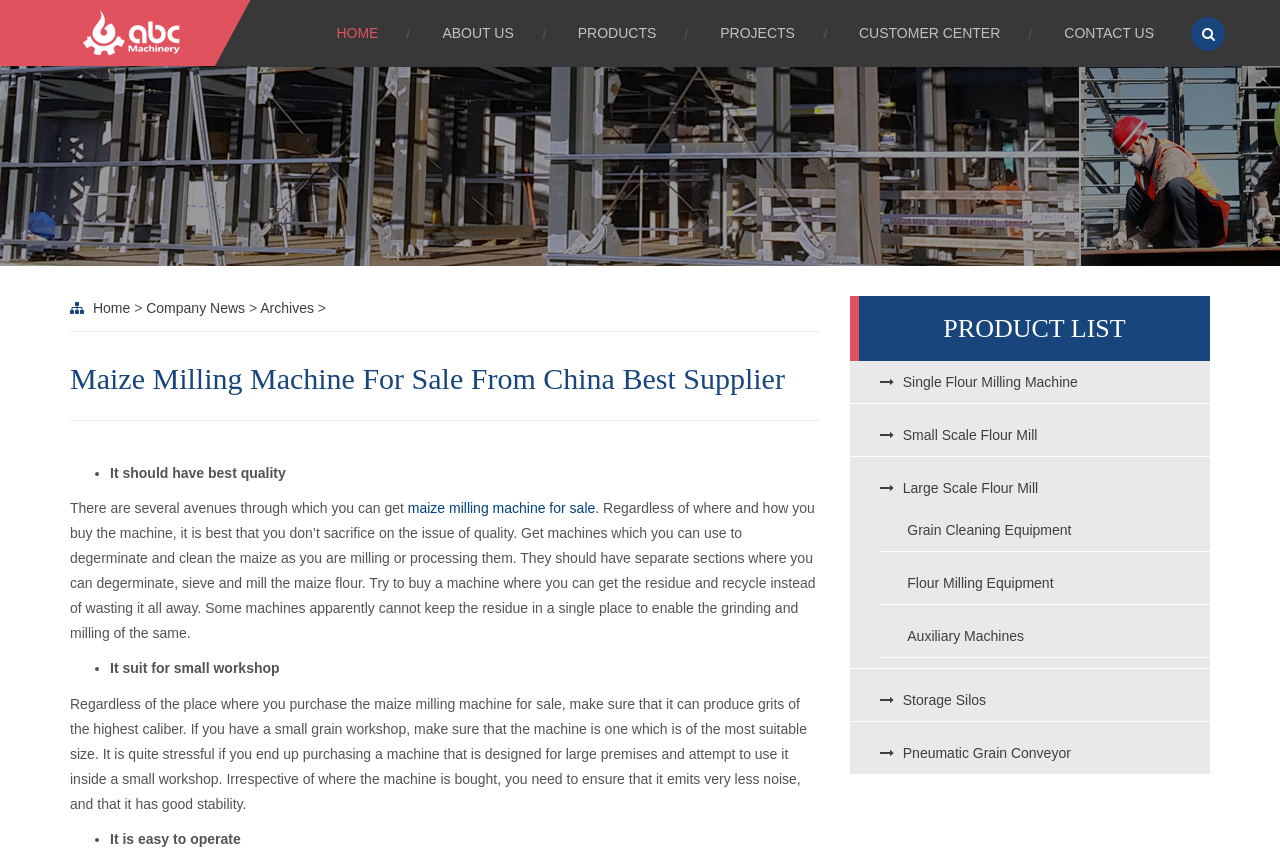Provide the bounding box coordinates of the HTML element this sentence describes: "Contact Us". The bounding box coordinates consist of four float numbers between 0 and 1, i.e., [left, top, right, bottom].

[0.831, 0.017, 0.902, 0.06]